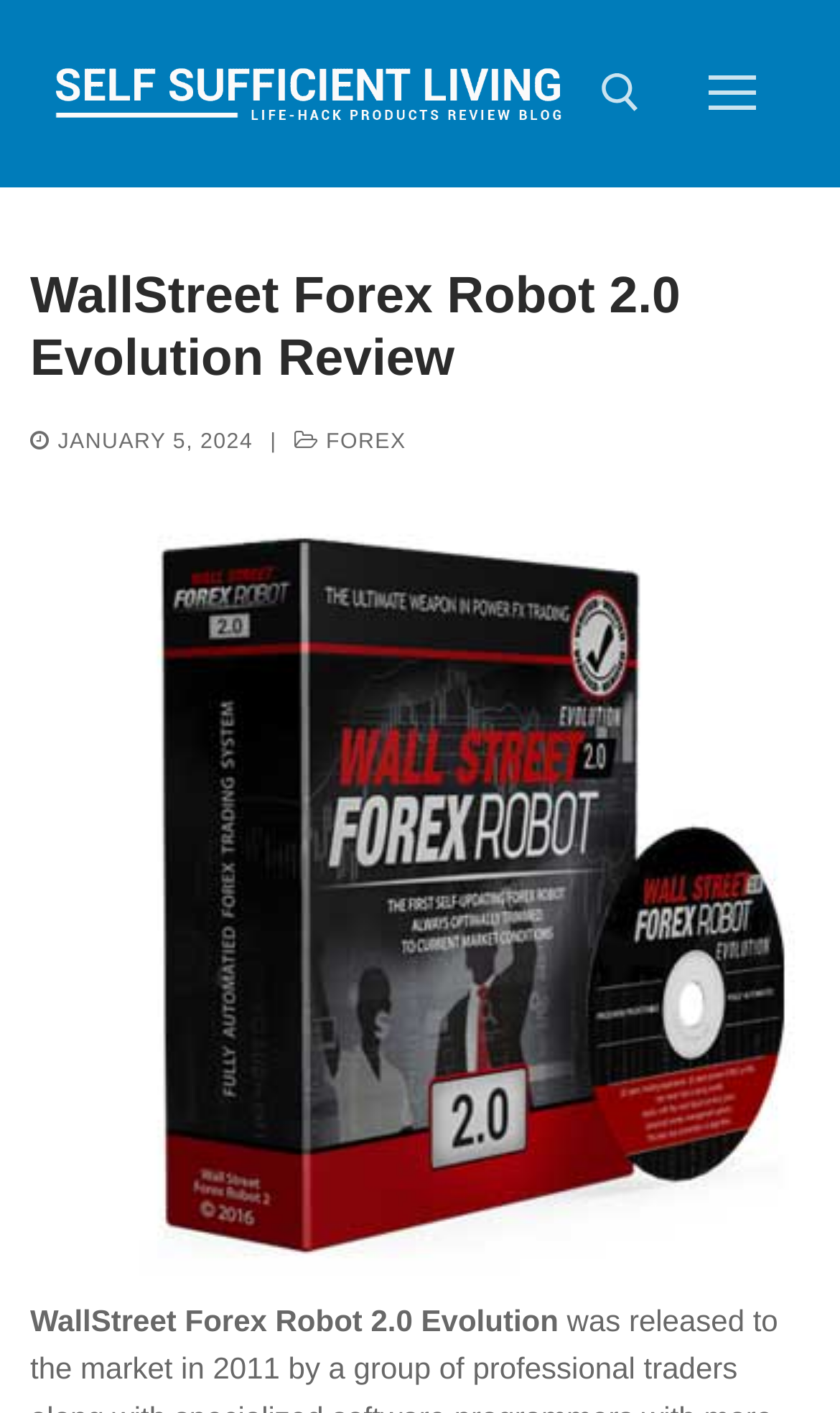Describe all the key features and sections of the webpage thoroughly.

The webpage is a review of the WallStreet Forex Robot 2.0 Evolution, with a focus on self-sufficient living. At the top left, there is a link to "Self Sufficient Living" accompanied by an image with the same name. To the right of this, there is a link to open a search tool. 

Below the top section, there is a search bar with a label "Search for:" and a submit button. The search bar is positioned roughly in the middle of the page, with the submit button to its right.

On the top right, there is a navigation icon button. When clicked, it reveals a menu with a heading that reads "WallStreet Forex Robot 2.0 Evolution Review". Below this heading, there is a link to a date, "JANUARY 5, 2024", followed by a vertical line separator, and then a link to the category "FOREX". 

Further down, there is a static text element that reads "WallStreet Forex Robot 2.0 Evolution", which is likely a subheading or a summary of the review.